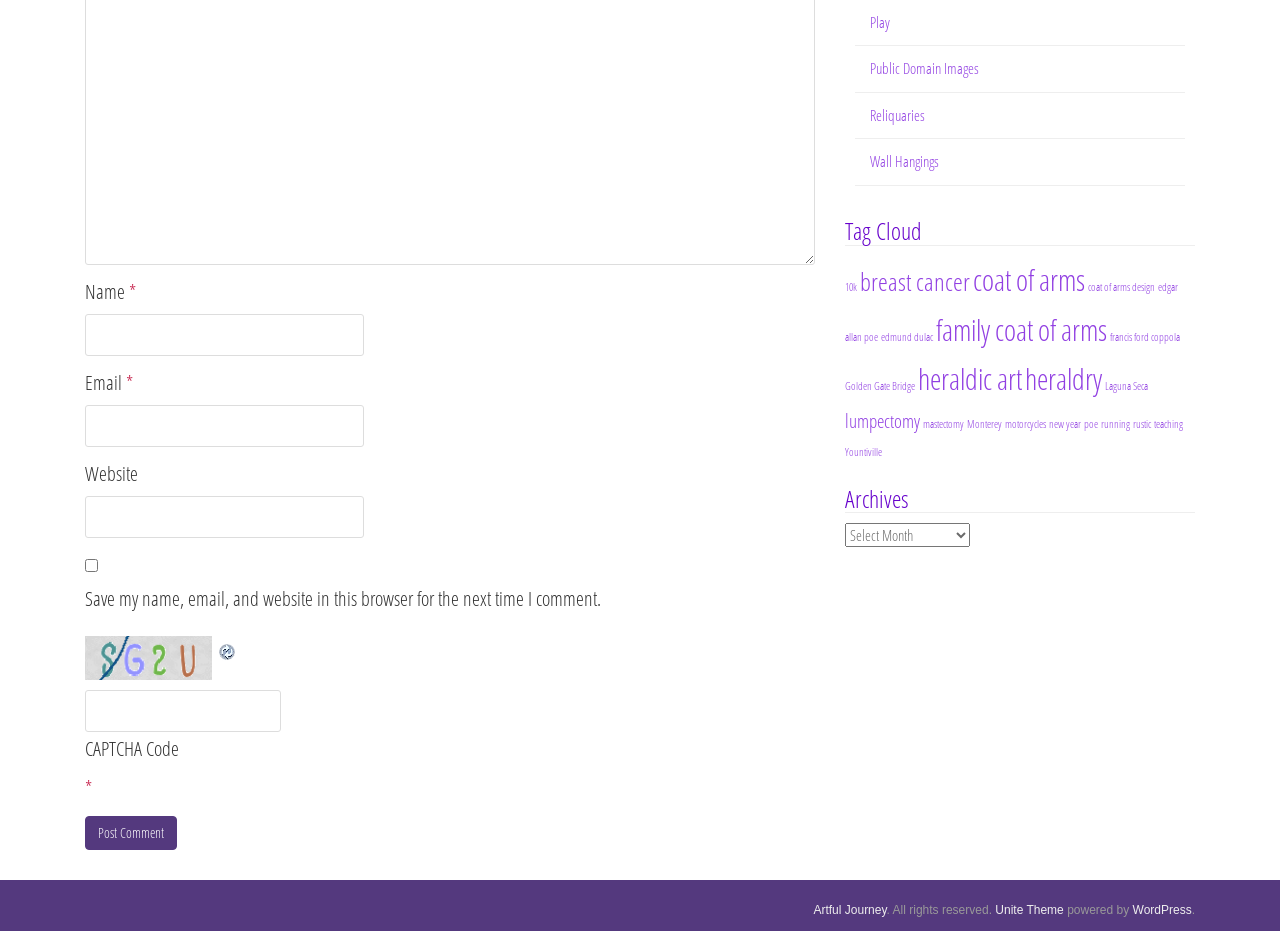Provide a brief response to the question below using a single word or phrase: 
How many textboxes are there?

4